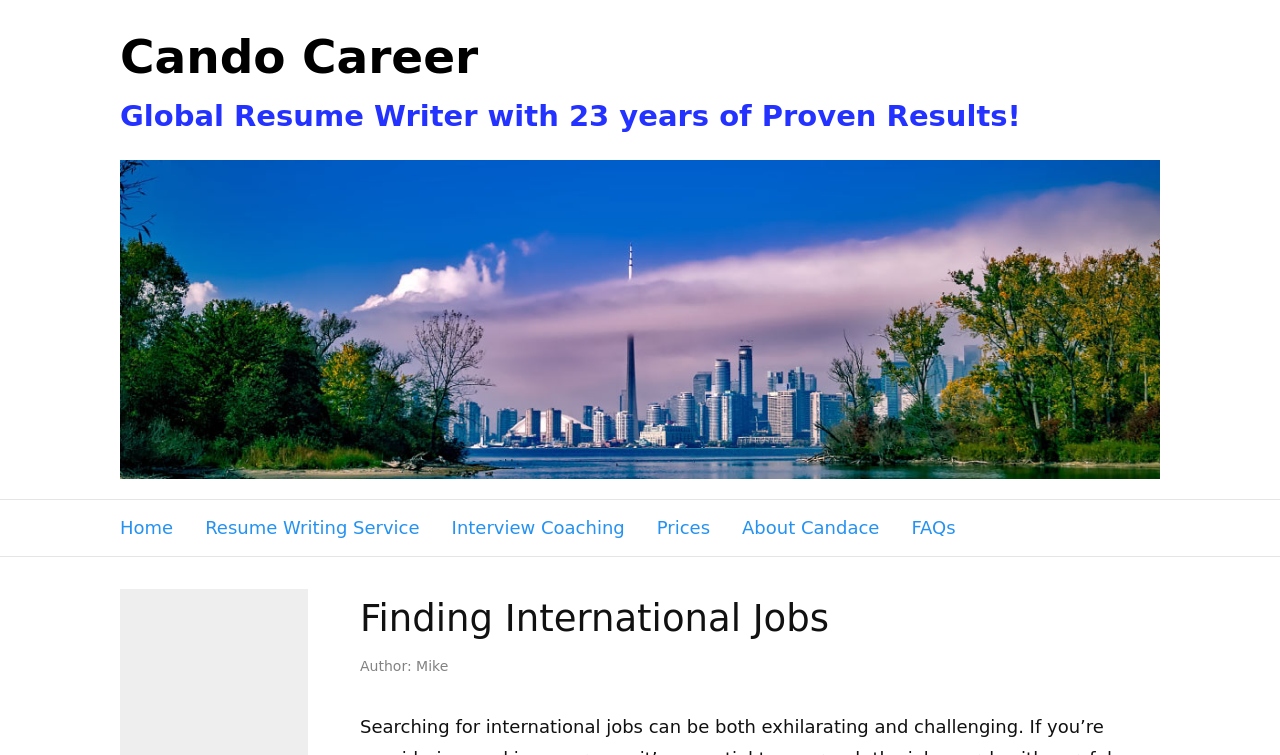Predict the bounding box coordinates for the UI element described as: "Resume Writing Service". The coordinates should be four float numbers between 0 and 1, presented as [left, top, right, bottom].

[0.16, 0.663, 0.328, 0.737]